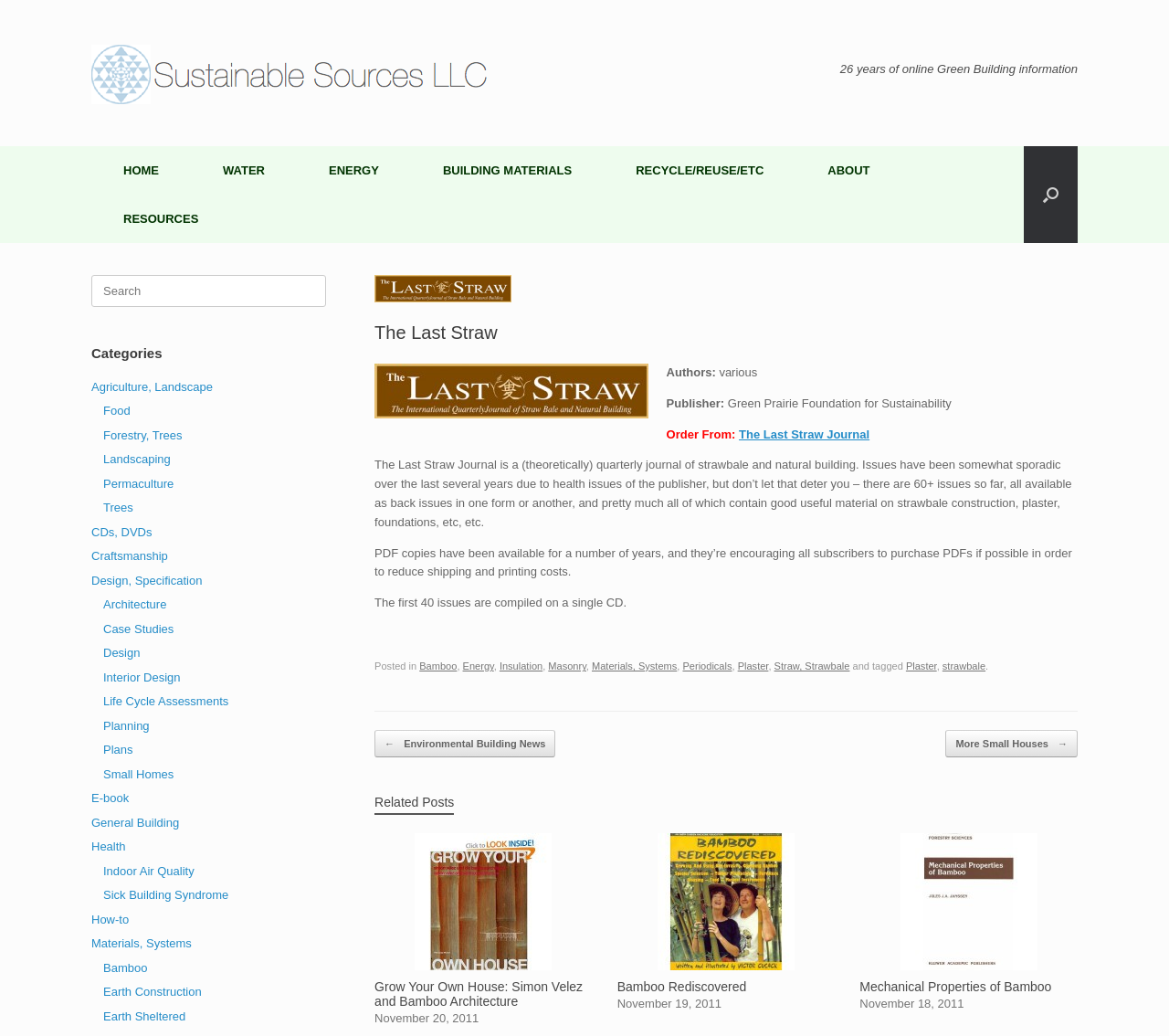What is the name of the journal?
Answer the question with detailed information derived from the image.

The answer can be found in the article section of the webpage, where it is mentioned that 'The Last Straw Journal is a (theoretically) quarterly journal of strawbale and natural building.'